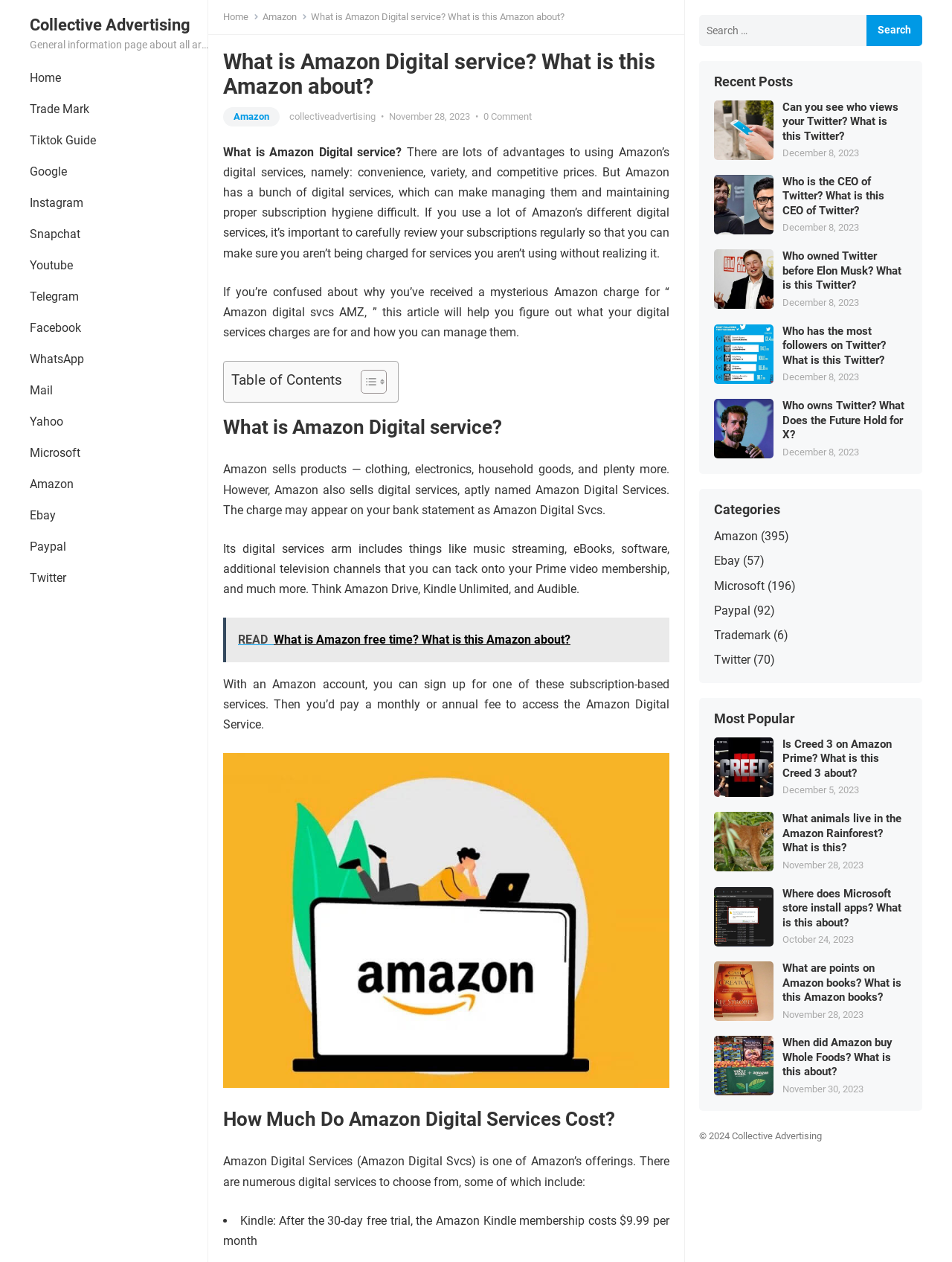Using the provided element description: "Facebook", identify the bounding box coordinates. The coordinates should be four floats between 0 and 1 in the order [left, top, right, bottom].

[0.016, 0.248, 0.101, 0.273]